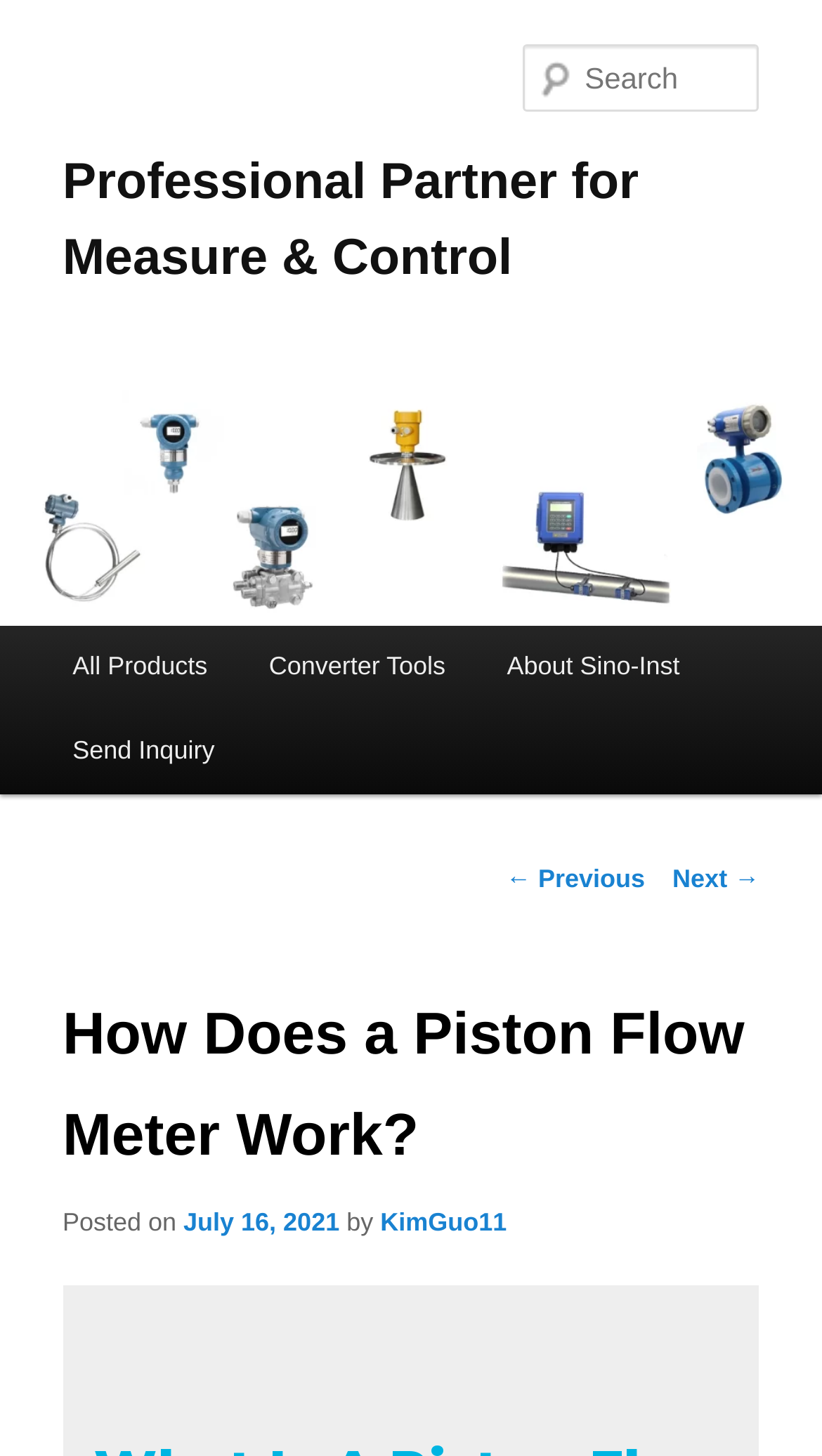Please identify the bounding box coordinates of the element on the webpage that should be clicked to follow this instruction: "Read the previous post". The bounding box coordinates should be given as four float numbers between 0 and 1, formatted as [left, top, right, bottom].

[0.615, 0.594, 0.785, 0.614]